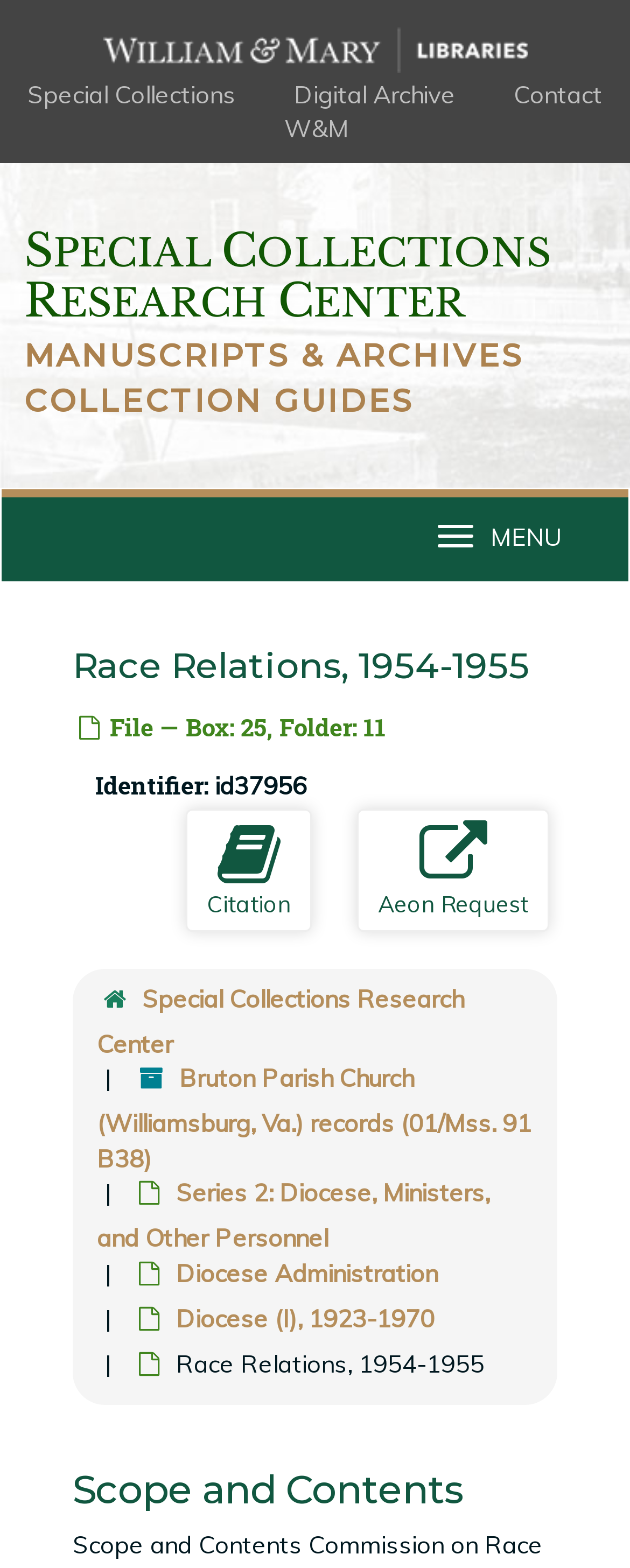Using the provided element description: "Special Collections Research Center", determine the bounding box coordinates of the corresponding UI element in the screenshot.

[0.154, 0.627, 0.736, 0.676]